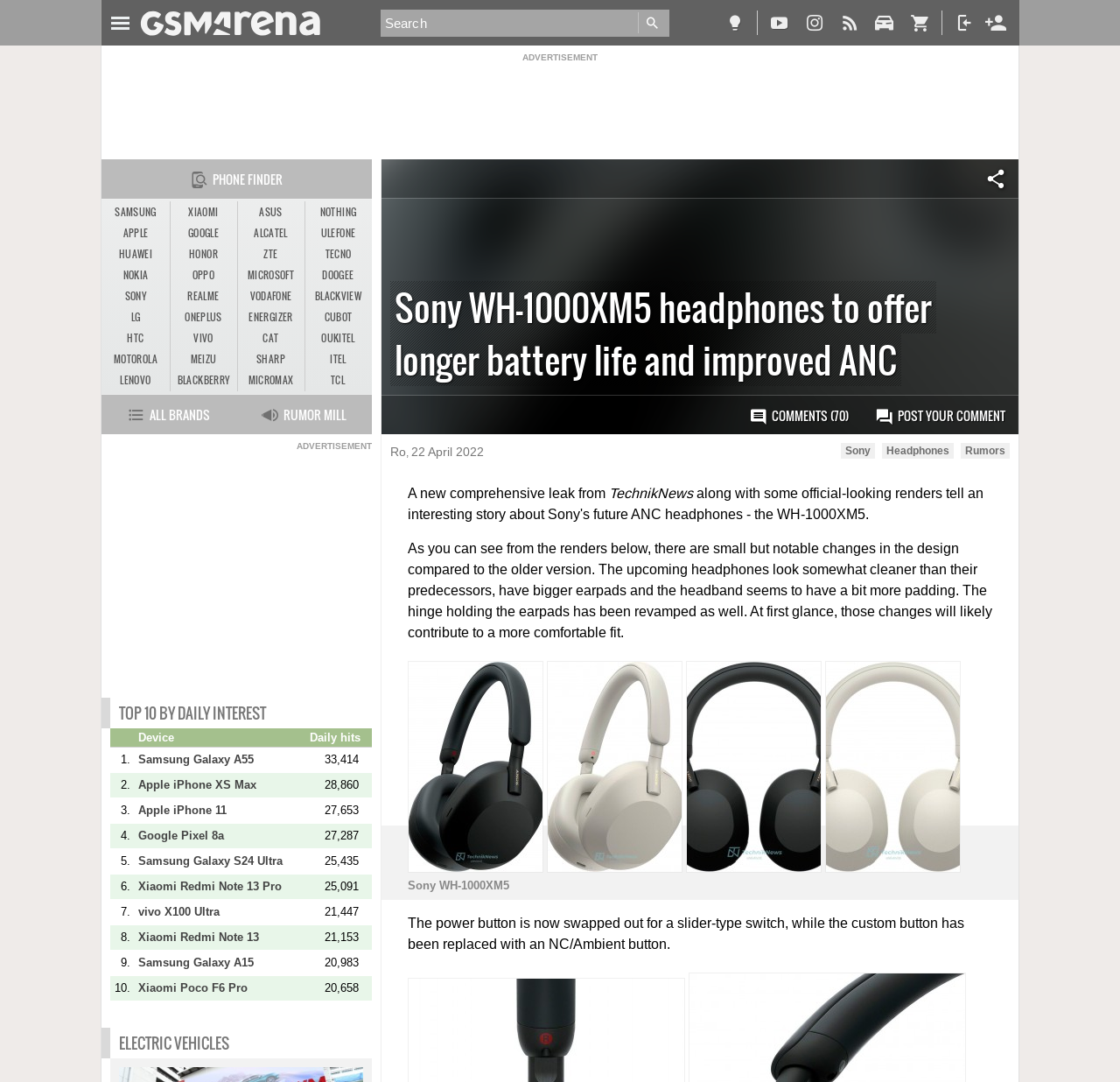Calculate the bounding box coordinates for the UI element based on the following description: "Apple iPhone XS Max". Ensure the coordinates are four float numbers between 0 and 1, i.e., [left, top, right, bottom].

[0.123, 0.718, 0.273, 0.733]